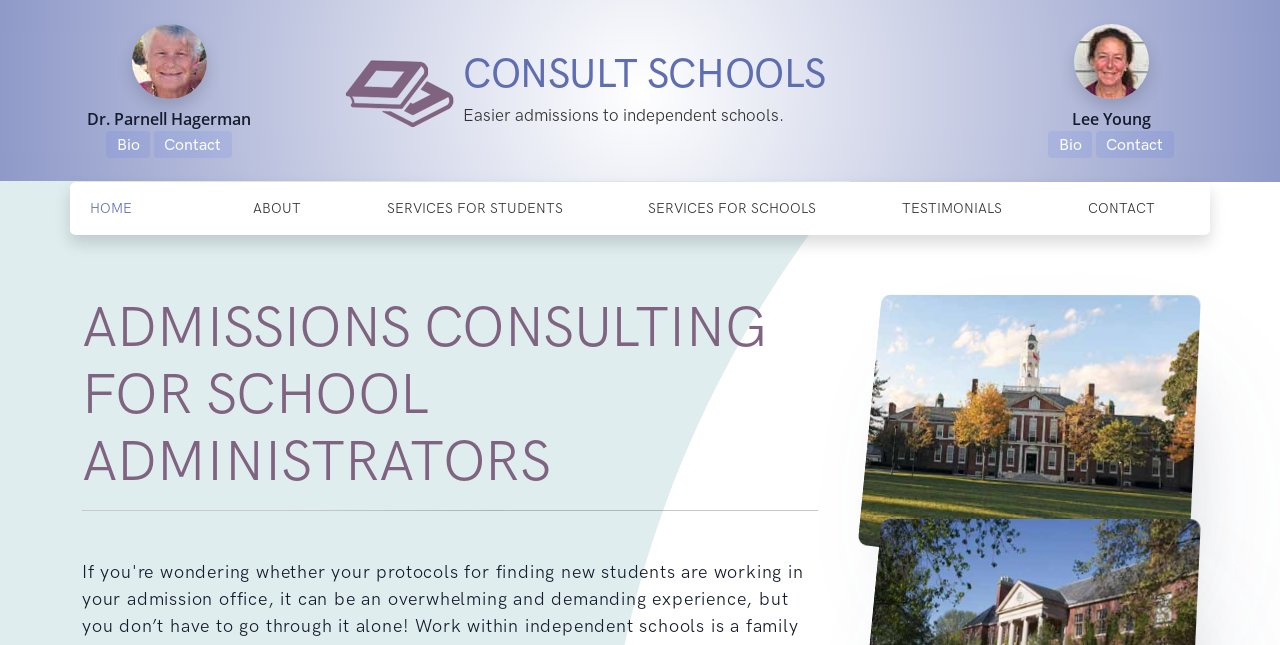What is the main service offered by the website?
Please provide a single word or phrase as your answer based on the screenshot.

Admissions consulting